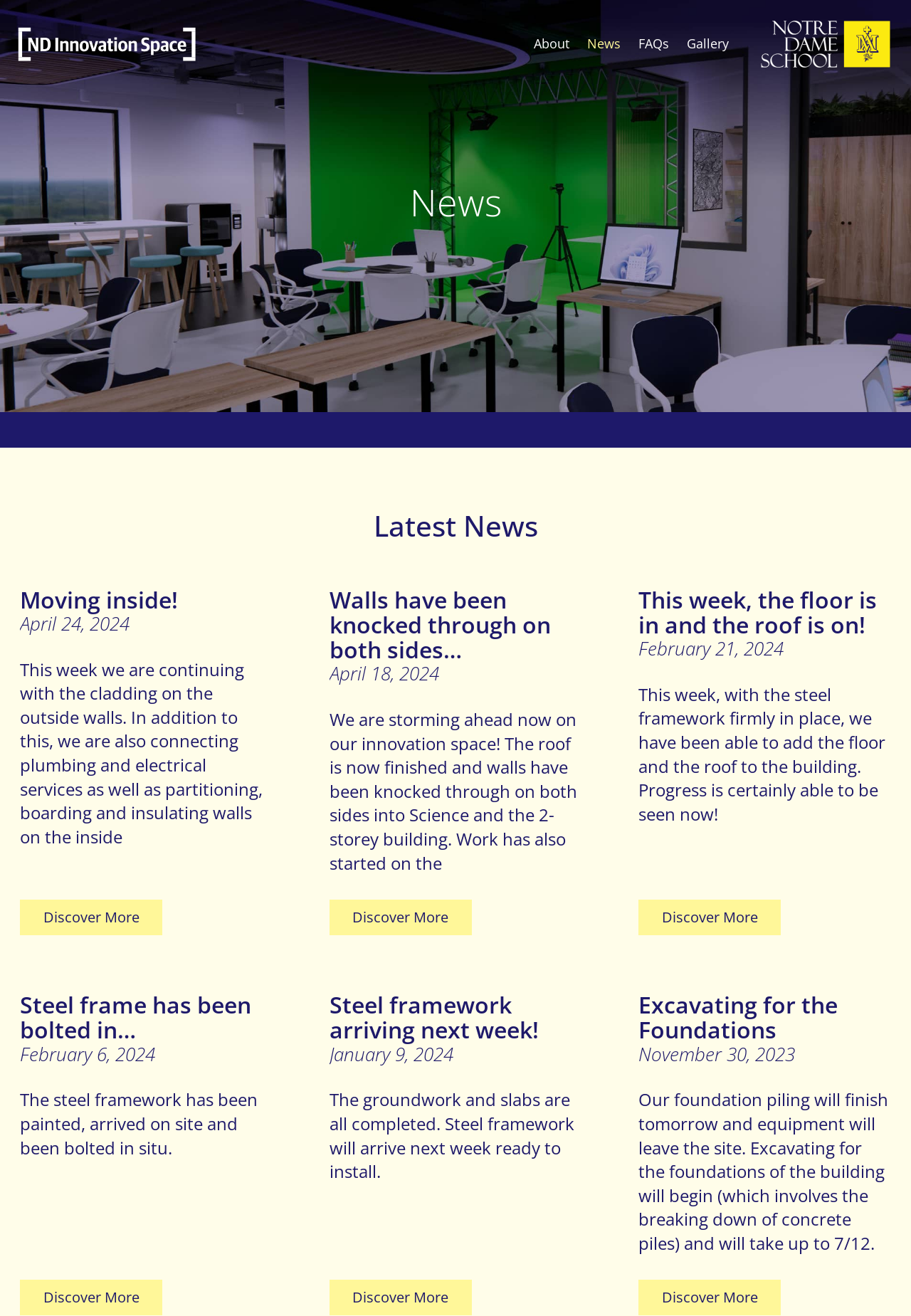Extract the bounding box coordinates for the HTML element that matches this description: "Steel framework arriving next week!". The coordinates should be four float numbers between 0 and 1, i.e., [left, top, right, bottom].

[0.361, 0.752, 0.591, 0.794]